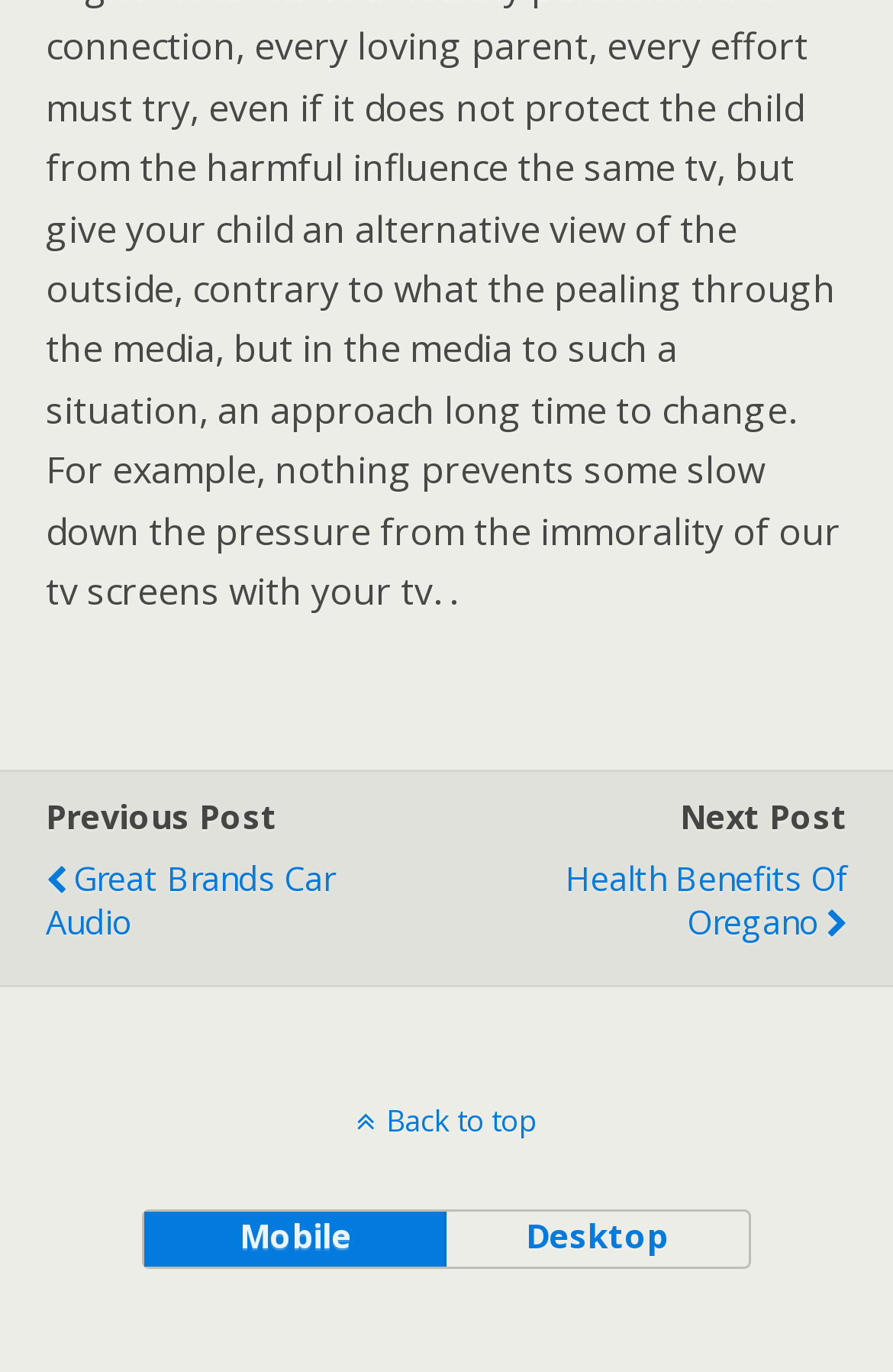What is the previous post?
Look at the screenshot and respond with a single word or phrase.

Previous Post